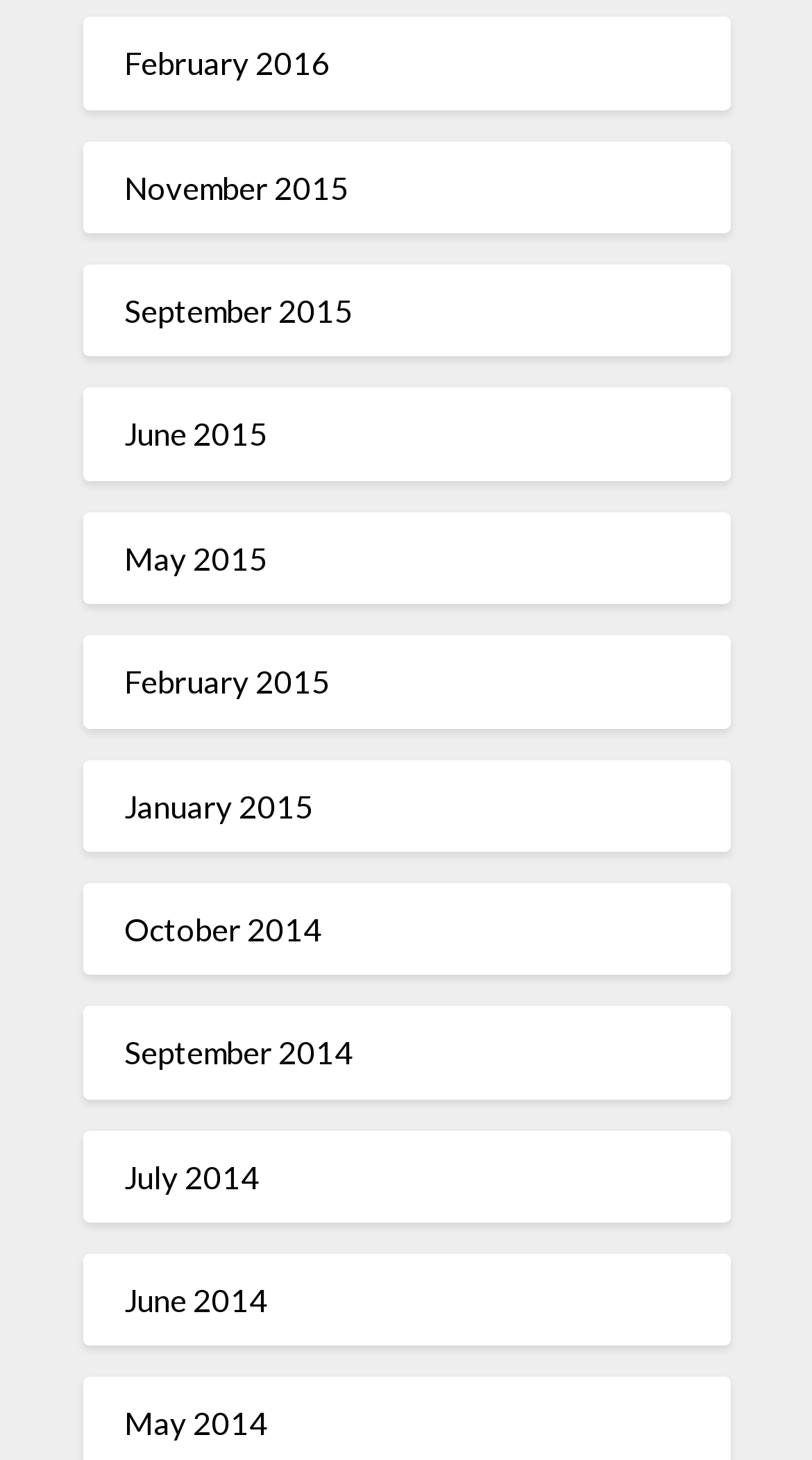Find the bounding box coordinates for the area that should be clicked to accomplish the instruction: "Call the phone number".

None